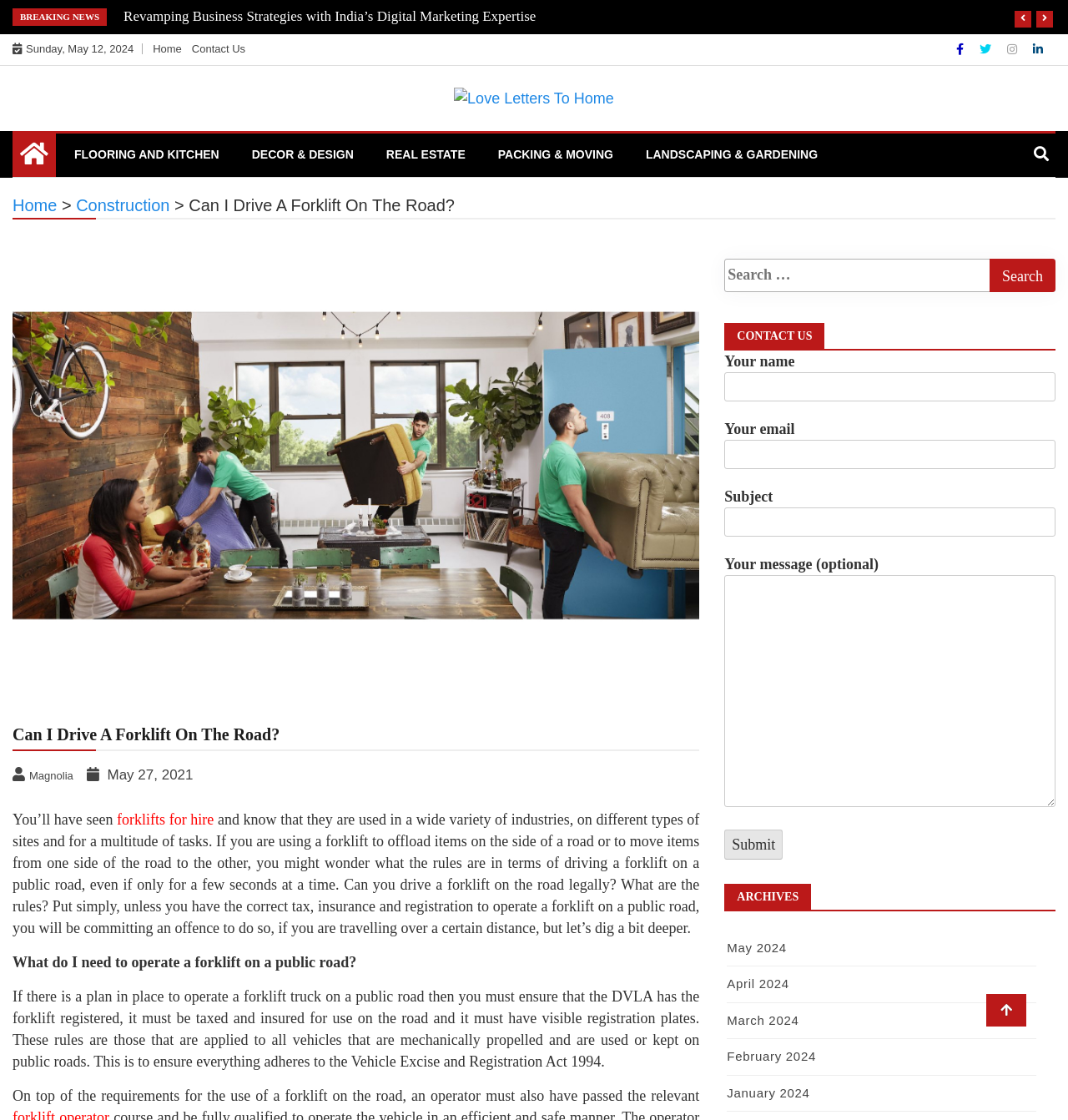Select the bounding box coordinates of the element I need to click to carry out the following instruction: "Click on the 'Home' link".

[0.143, 0.038, 0.17, 0.049]